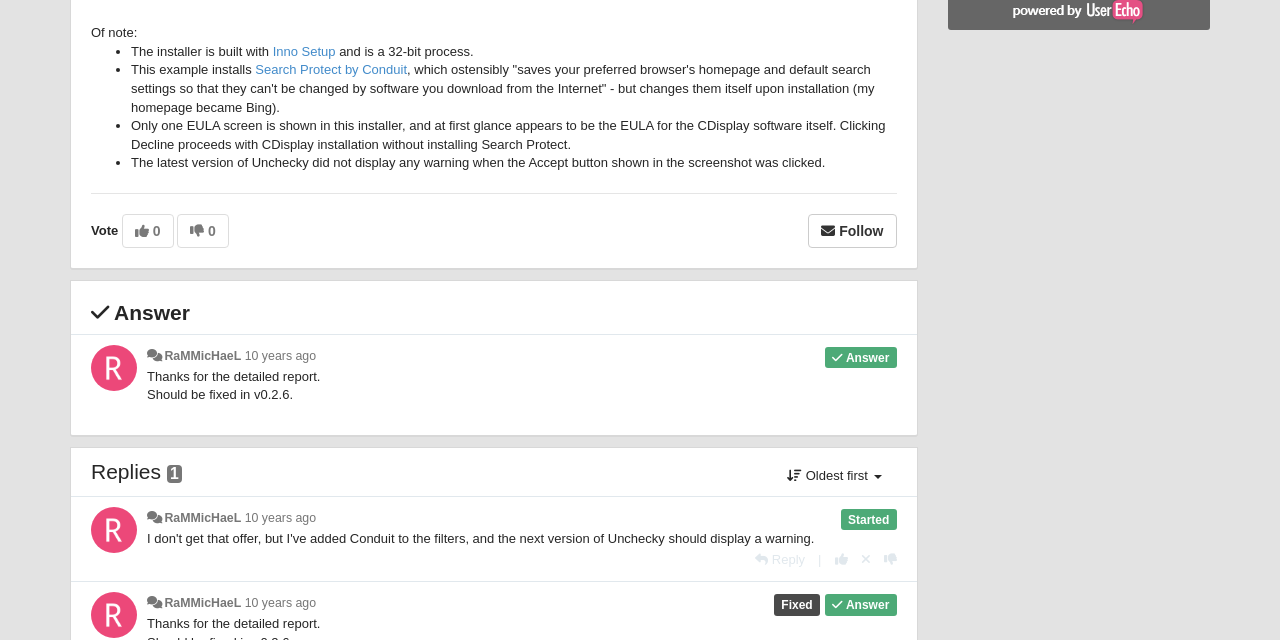Highlight the bounding box of the UI element that corresponds to this description: "Oldest first".

[0.603, 0.714, 0.7, 0.774]